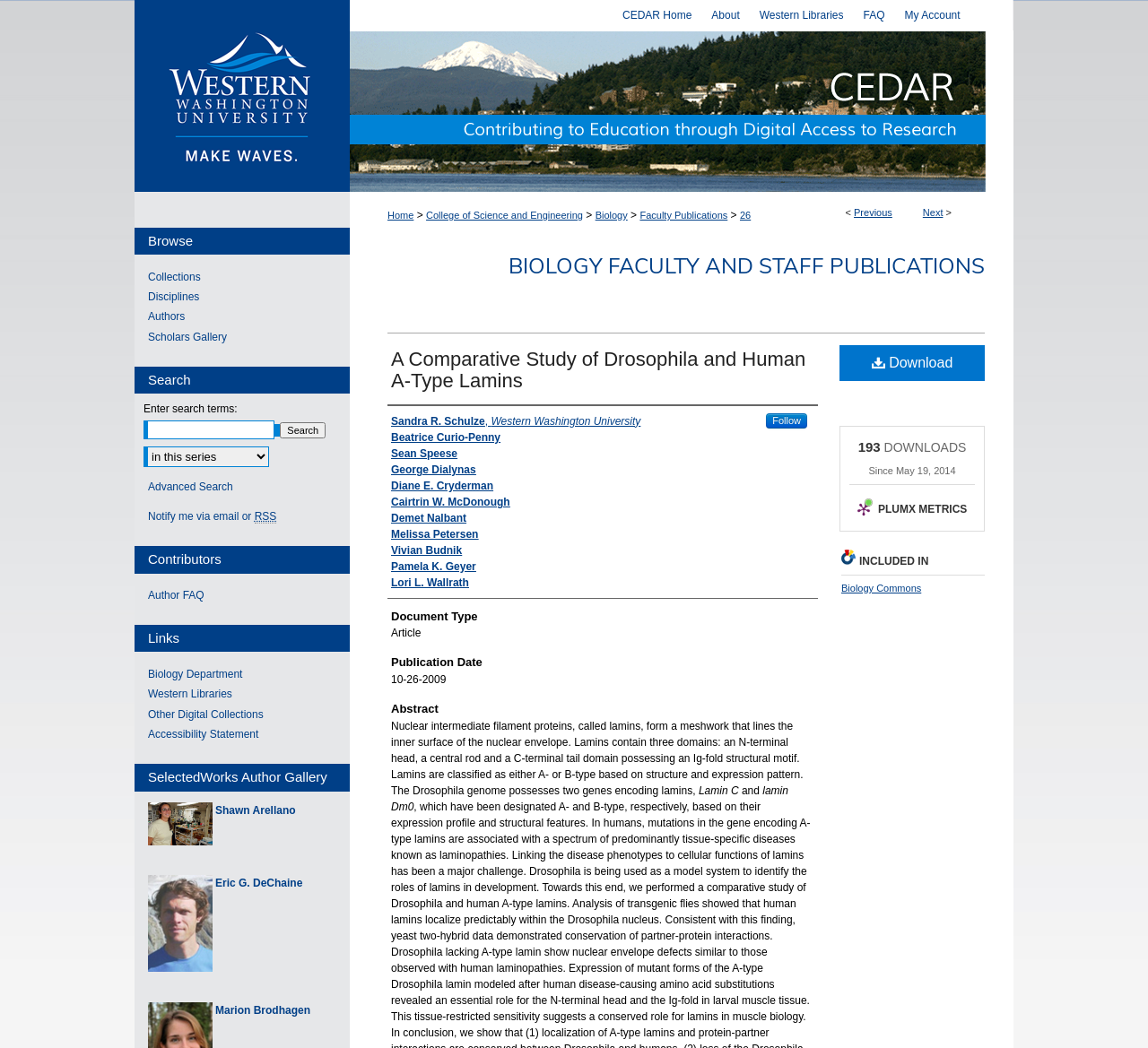Answer the question below in one word or phrase:
Who is the first author of the article?

Sandra R. Schulze